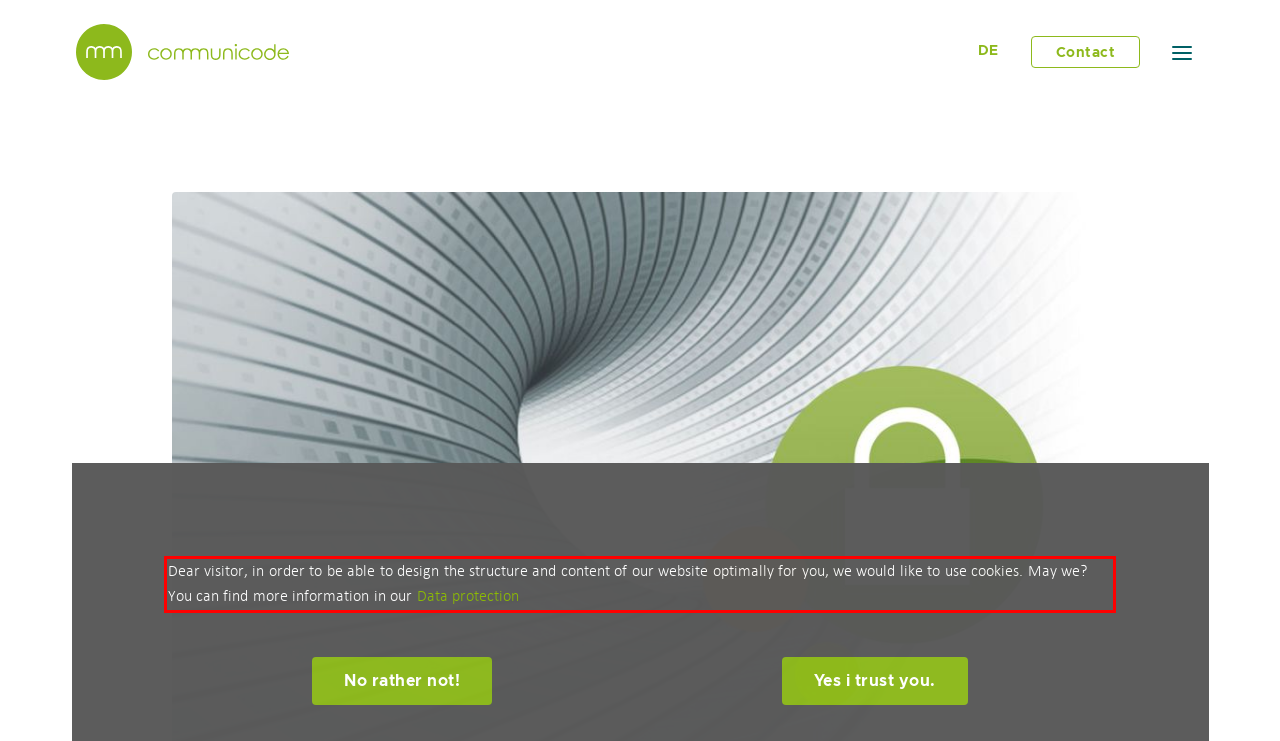Examine the webpage screenshot and use OCR to obtain the text inside the red bounding box.

Dear visitor, in order to be able to design the structure and content of our website optimally for you, we would like to use cookies. May we? You can find more information in our Data protection